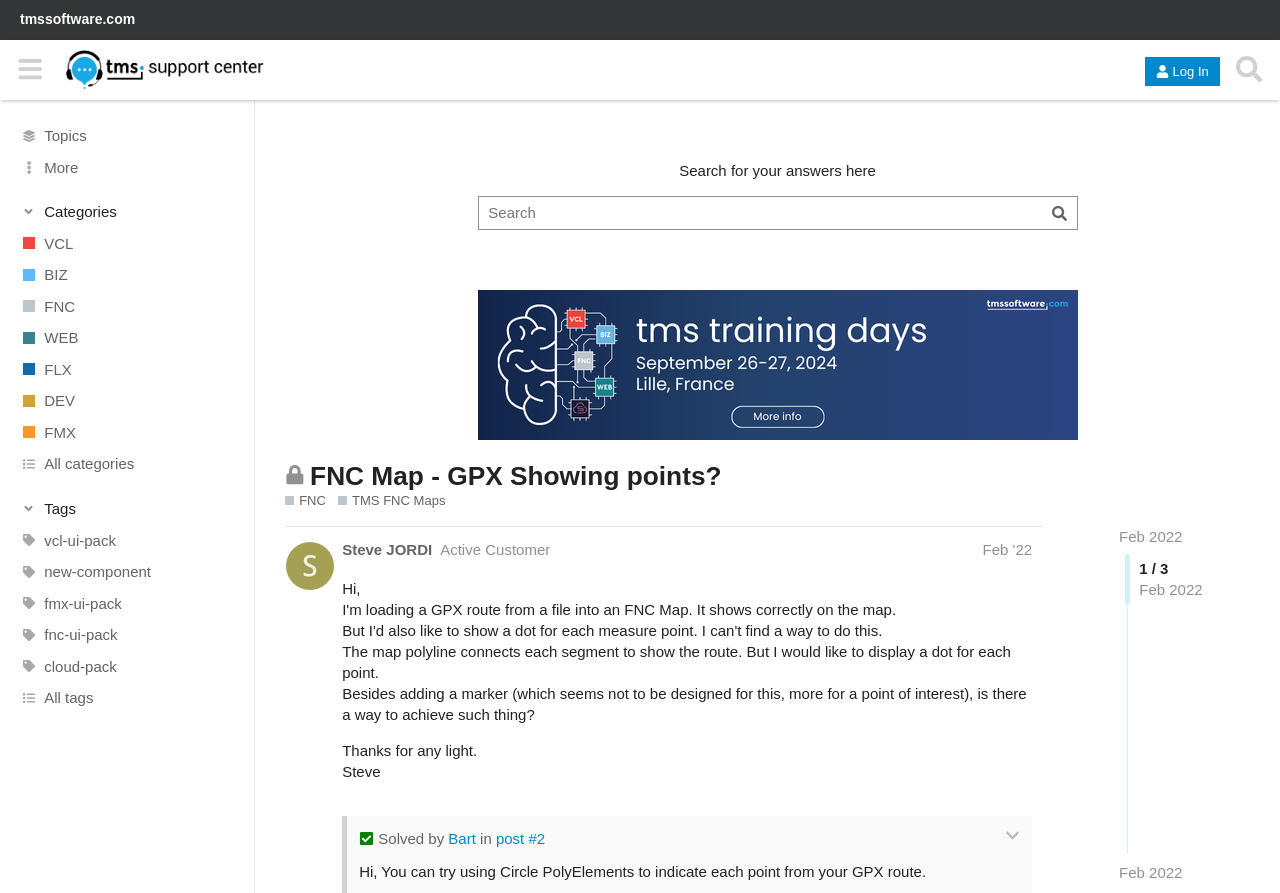With reference to the screenshot, provide a detailed response to the question below:
What is the topic of the discussion on this webpage?

The topic of the discussion on this webpage is 'FNC Map - GPX Showing points?', which is indicated by the heading 'FNC Map - GPX Showing points?' at the top of the webpage. This topic is being discussed by a user named Steve, who is asking about how to display a dot for each point on a map.